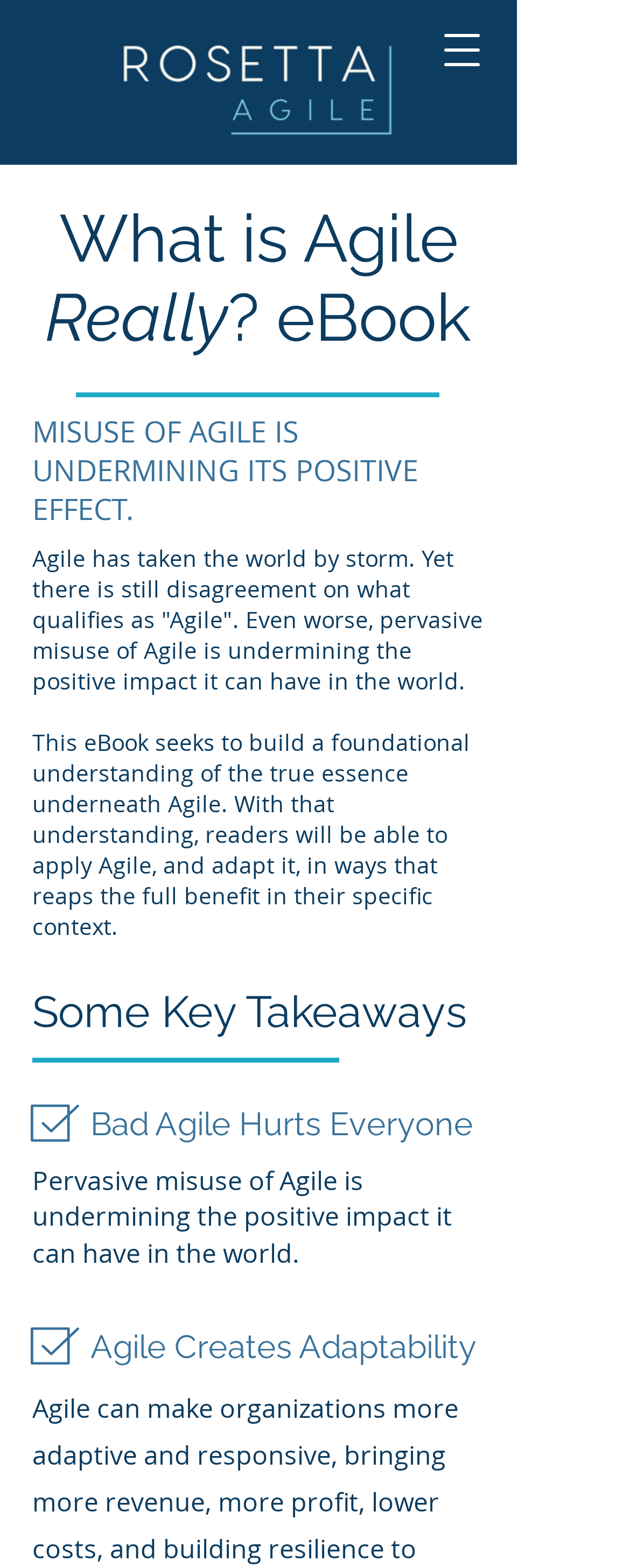Determine and generate the text content of the webpage's headline.

What is Agile Really? eBook